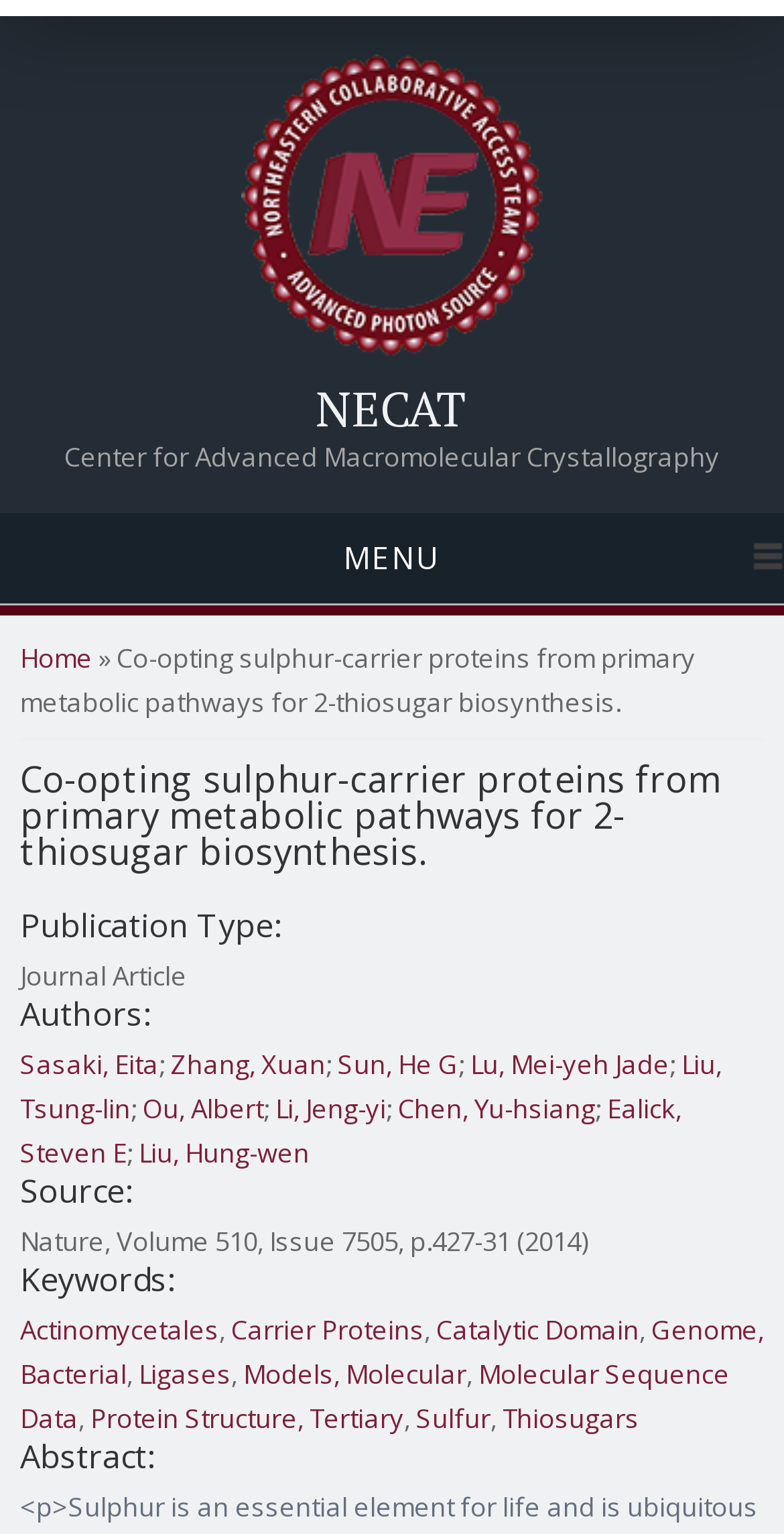Point out the bounding box coordinates of the section to click in order to follow this instruction: "Click on the 'Thiosugars' keyword link".

[0.641, 0.913, 0.815, 0.936]